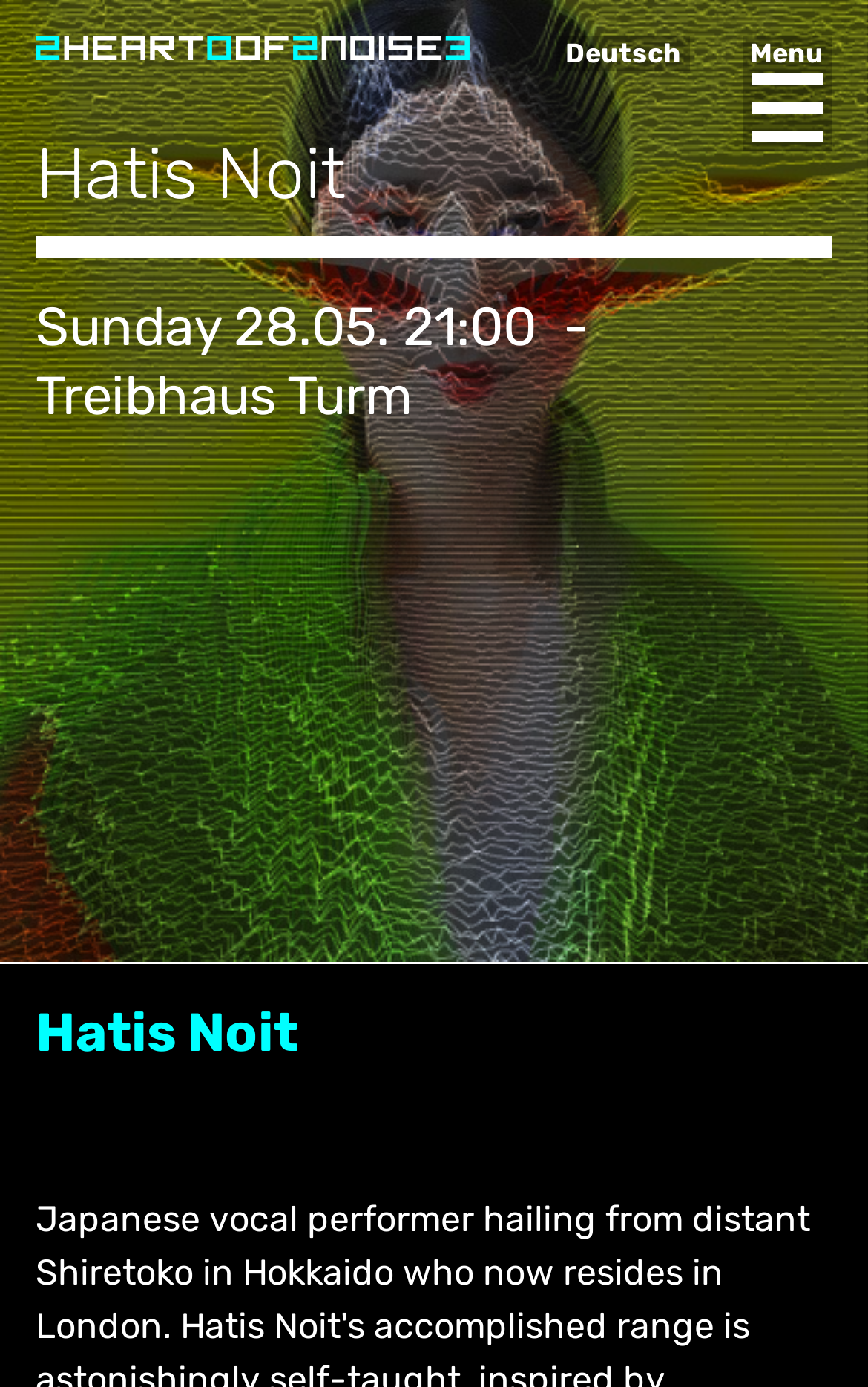Based on the element description, predict the bounding box coordinates (top-left x, top-left y, bottom-right x, bottom-right y) for the UI element in the screenshot: Toggle navigation

None